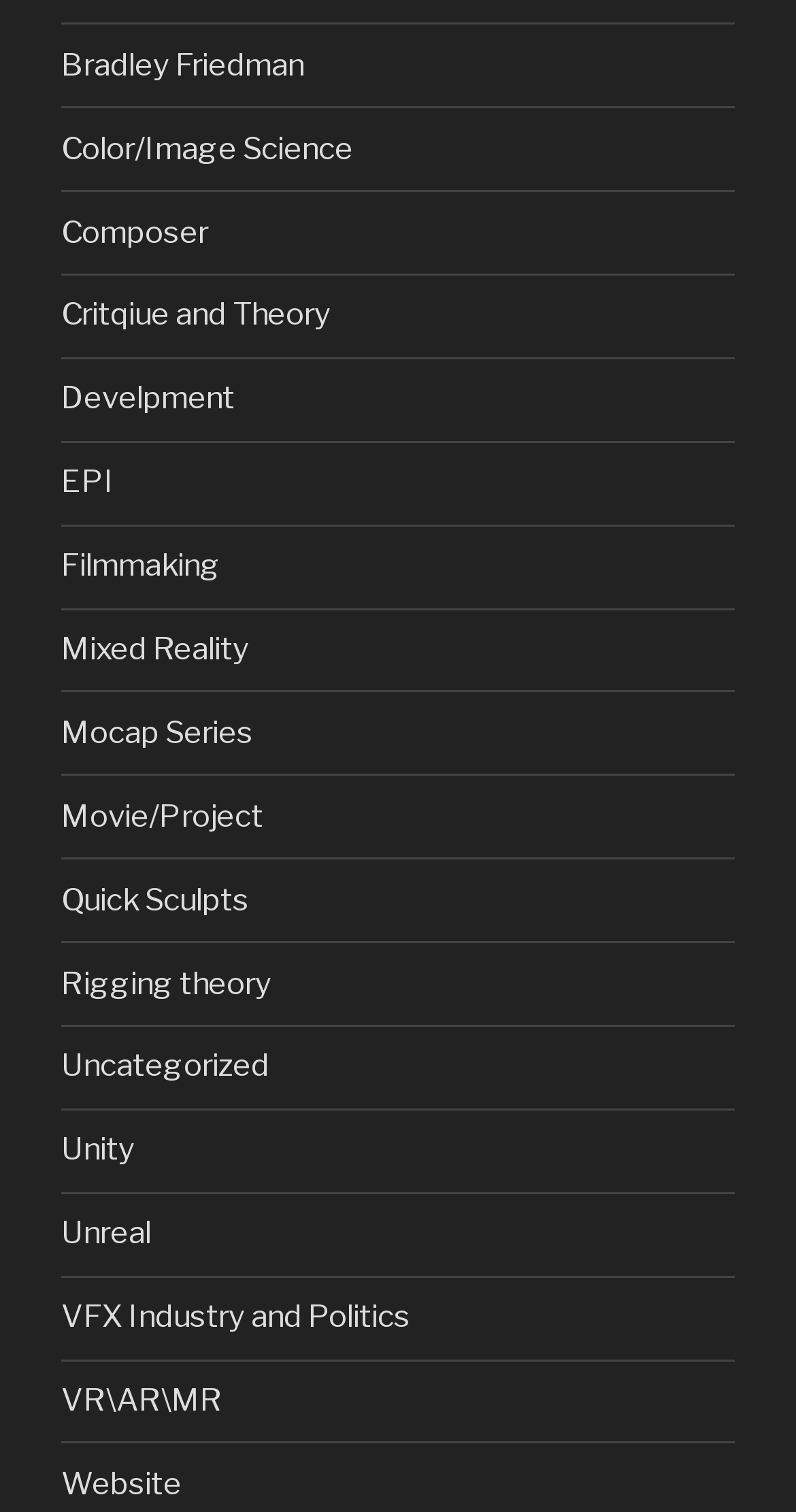Find the bounding box coordinates for the area that must be clicked to perform this action: "read about VFX Industry and Politics".

[0.077, 0.859, 0.515, 0.883]